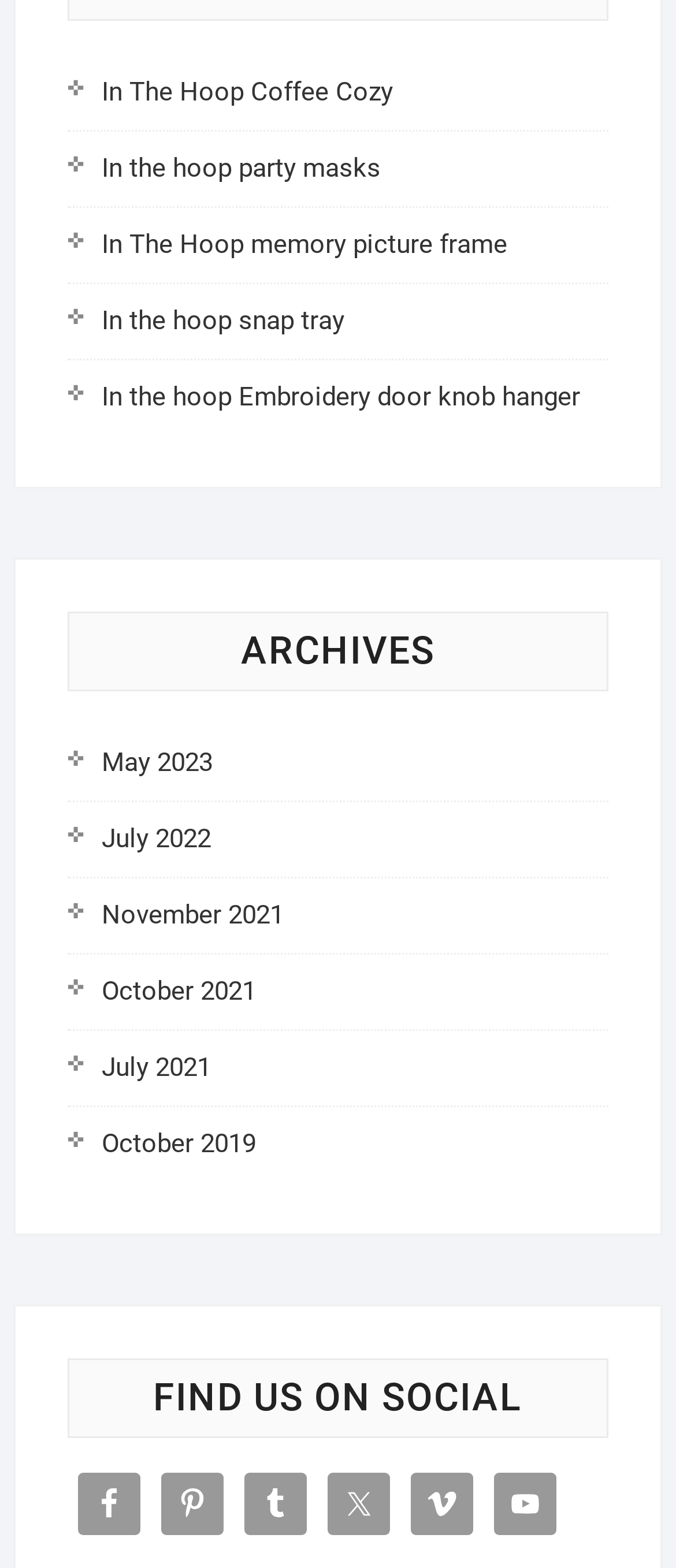Identify the bounding box coordinates of the element to click to follow this instruction: 'Visit archives'. Ensure the coordinates are four float values between 0 and 1, provided as [left, top, right, bottom].

[0.099, 0.39, 0.9, 0.44]